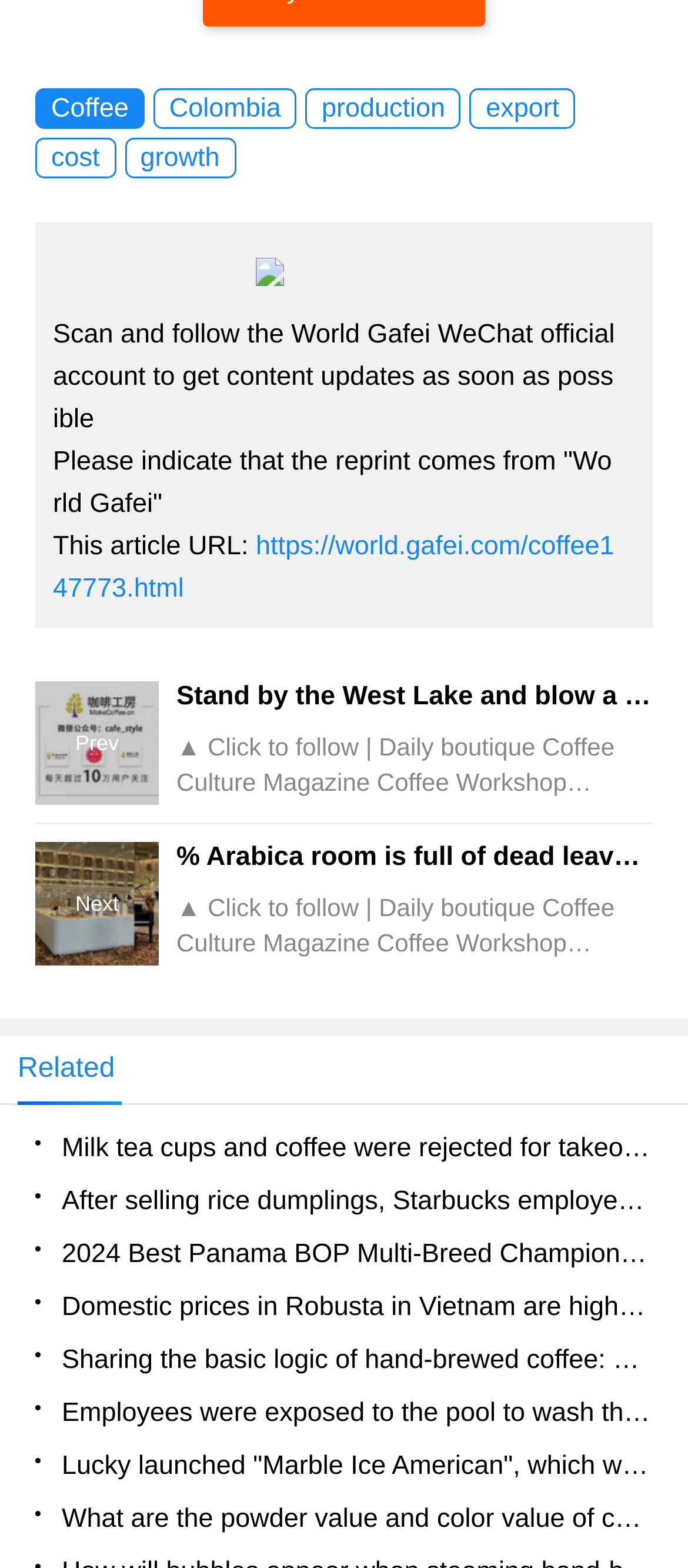Refer to the screenshot and give an in-depth answer to this question: What is the topic of the article?

The topic of the article can be inferred from the links at the top of the webpage, which include 'Coffee', 'Colombia', 'production', 'export', and 'cost'. These links suggest that the article is related to coffee, and the content of the article further supports this conclusion.